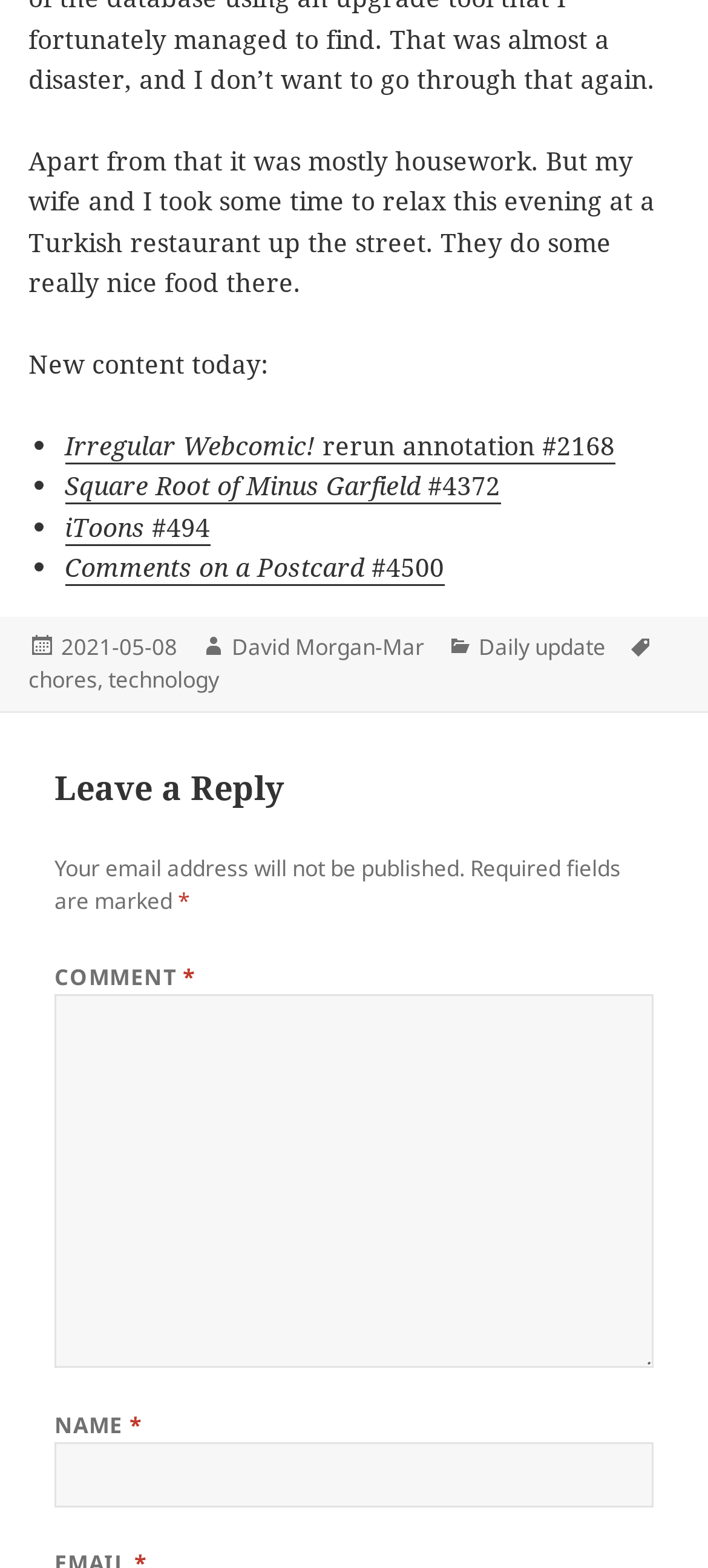How many required fields are in the comment form?
Based on the screenshot, give a detailed explanation to answer the question.

The comment form has two required fields, which are 'COMMENT' and 'NAME', both marked with an asterisk (*) indicating that they are required.